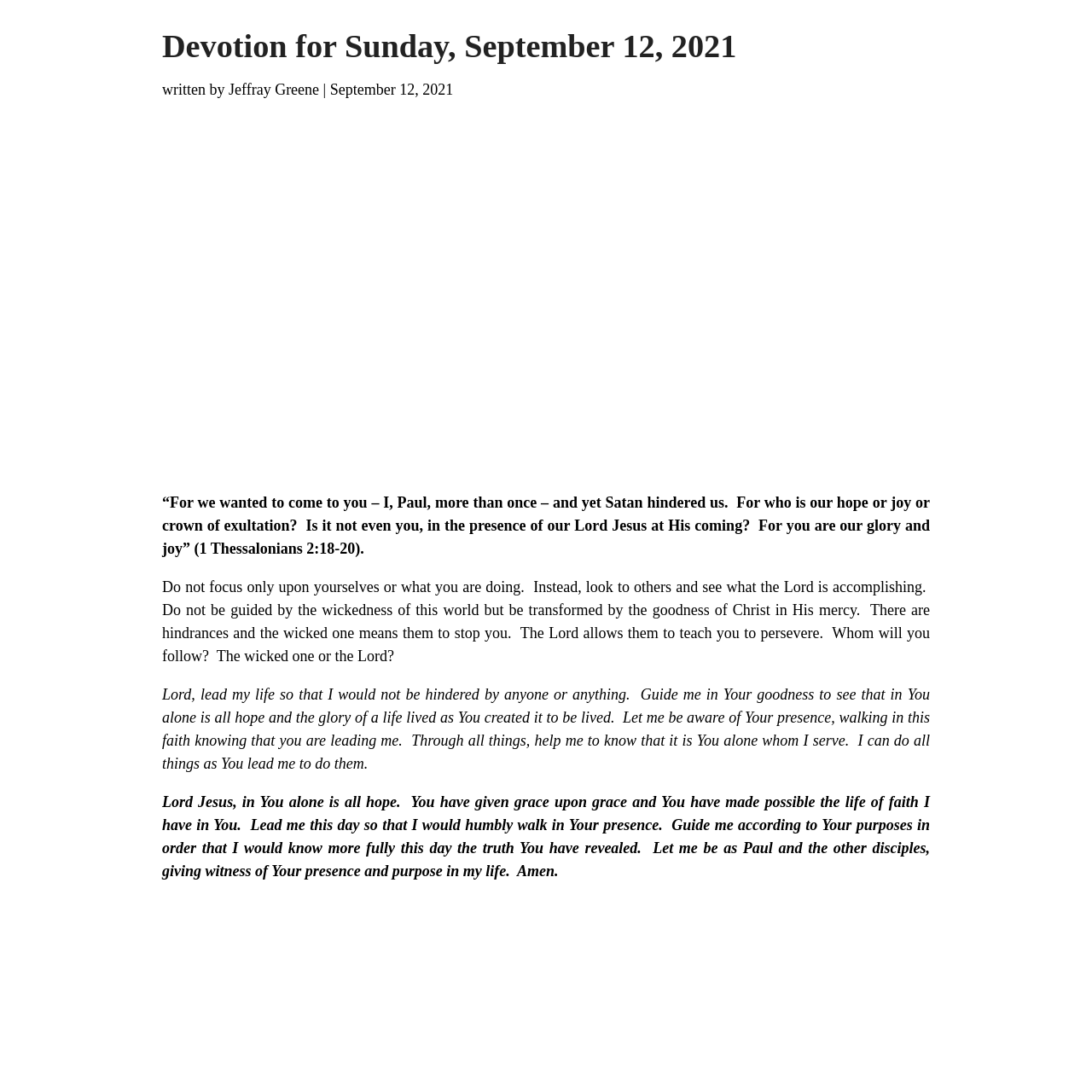Use a single word or phrase to answer the question:
How many prayers are there?

2